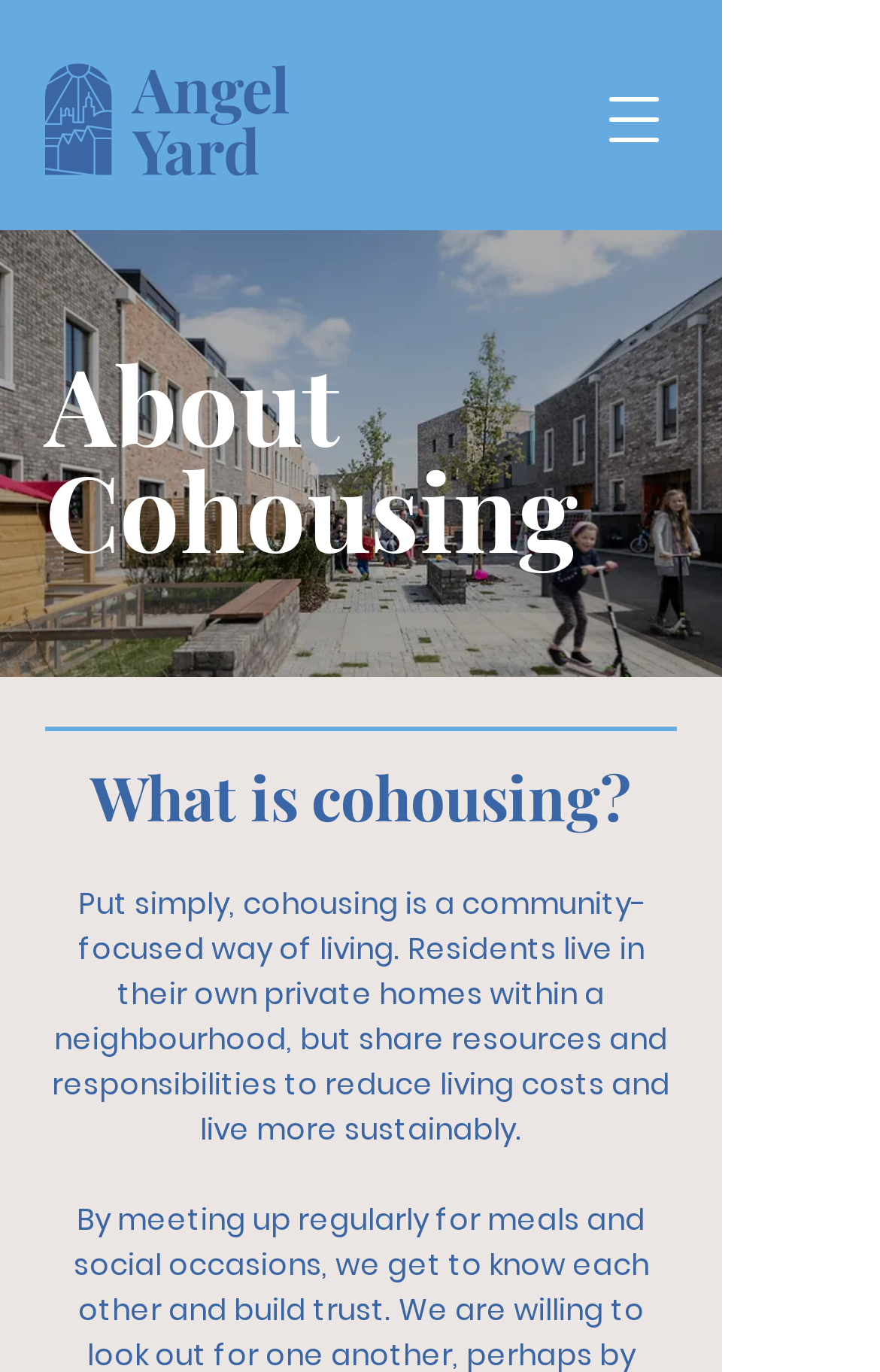Refer to the image and answer the question with as much detail as possible: What is the purpose of cohousing?

According to the static text 'Put simply, cohousing is a community-focused way of living. Residents live in their own private homes within a neighbourhood, but share resources and responsibilities to reduce living costs and live more sustainably.', the purpose of cohousing is to reduce living costs and live more sustainably.